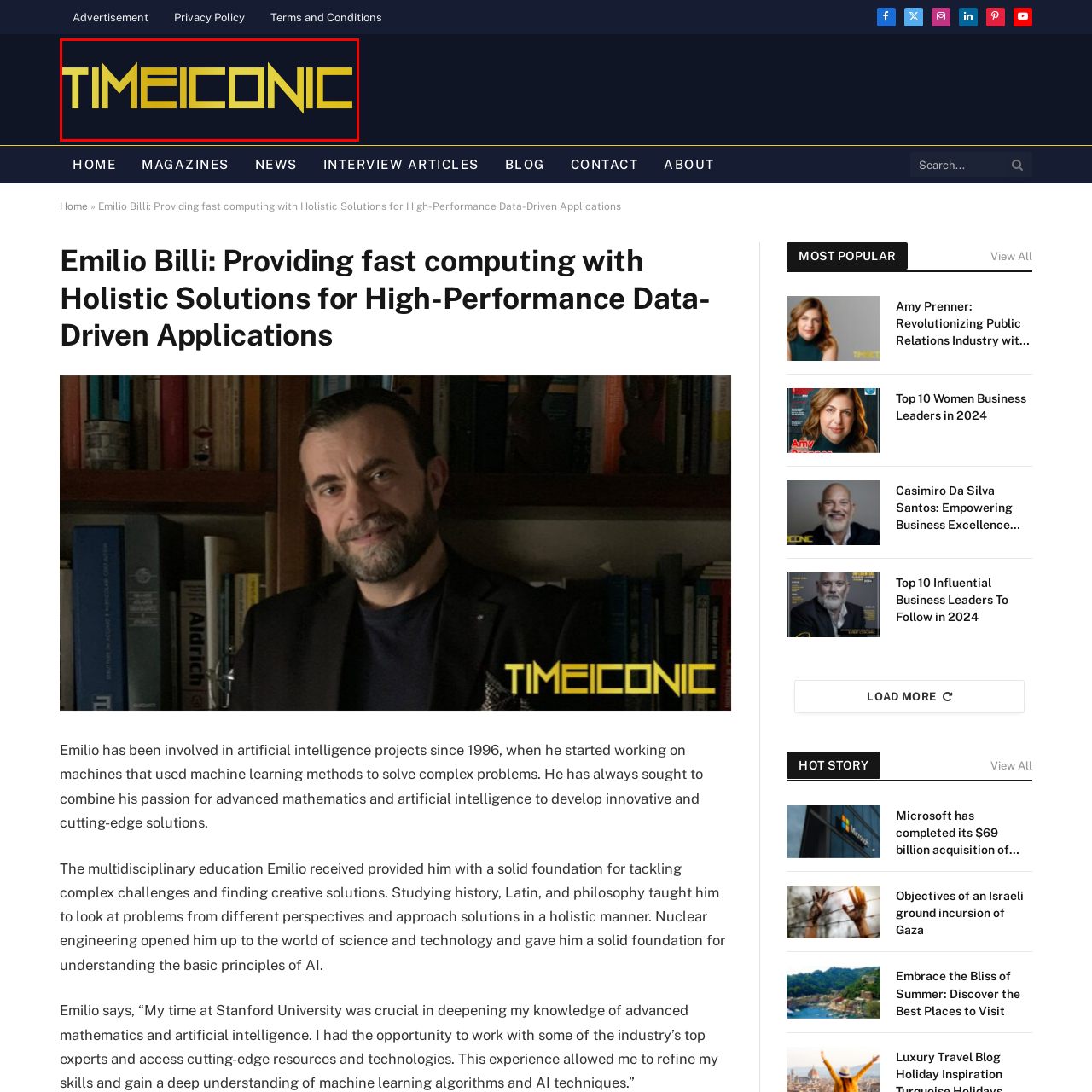Give a comprehensive description of the picture highlighted by the red border.

The image features the stylized text "TIME ICONIC" prominently displayed in a modern, bold font. The design combines vibrant shades of gold against a dark background, creating a striking visual impact. This branding suggests a focus on contemporary topics, possibly related to influential figures or significant events in various fields. The aesthetic emphasizes a sense of prestige and modernity, aligning with themes of innovation and iconic status in today's society.